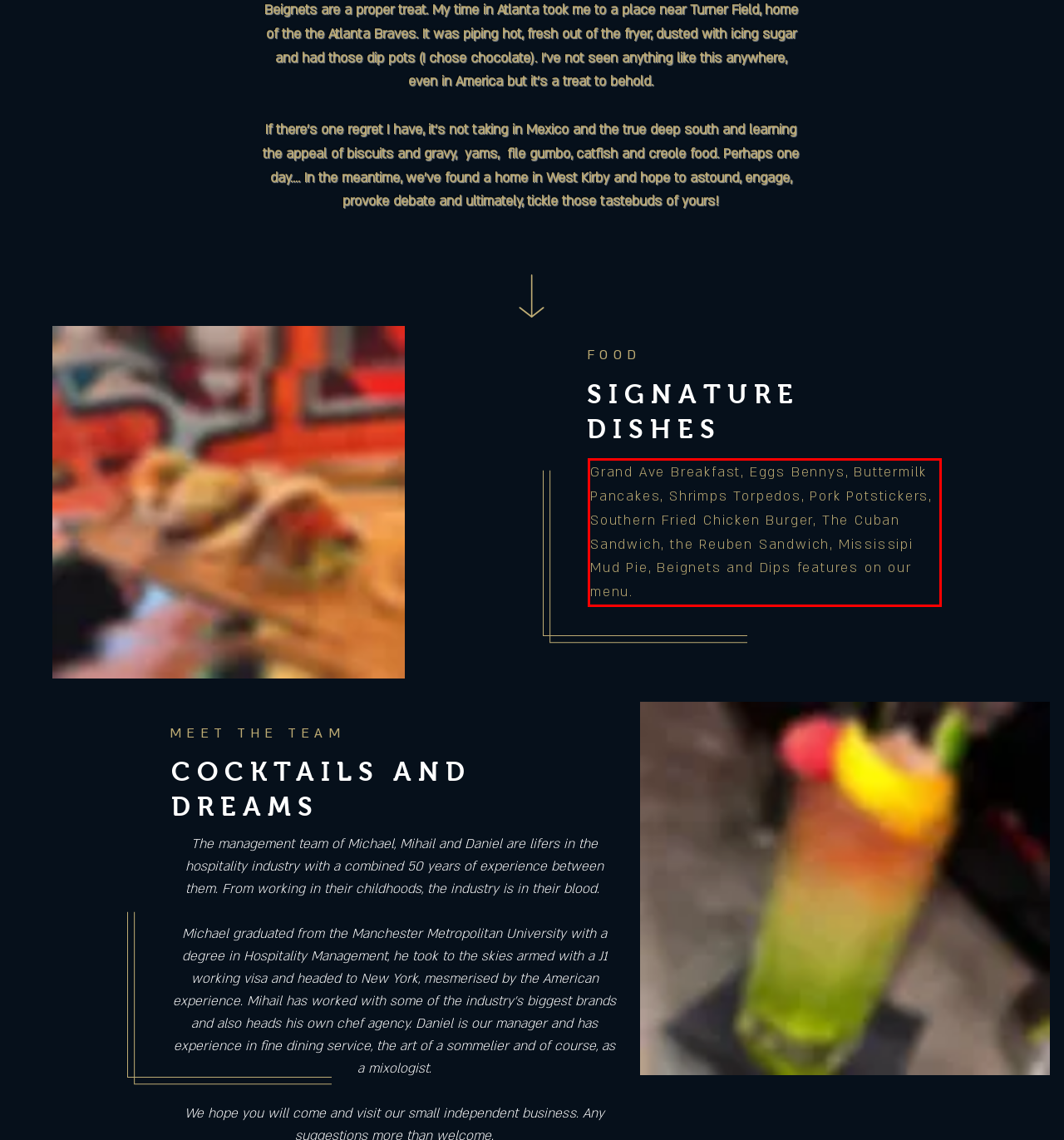Please extract the text content from the UI element enclosed by the red rectangle in the screenshot.

Grand Ave Breakfast, Eggs Bennys, Buttermilk Pancakes, Shrimps Torpedos, Pork Potstickers, Southern Fried Chicken Burger, The Cuban Sandwich, the Reuben Sandwich, Mississipi Mud Pie, Beignets and Dips features on our menu.